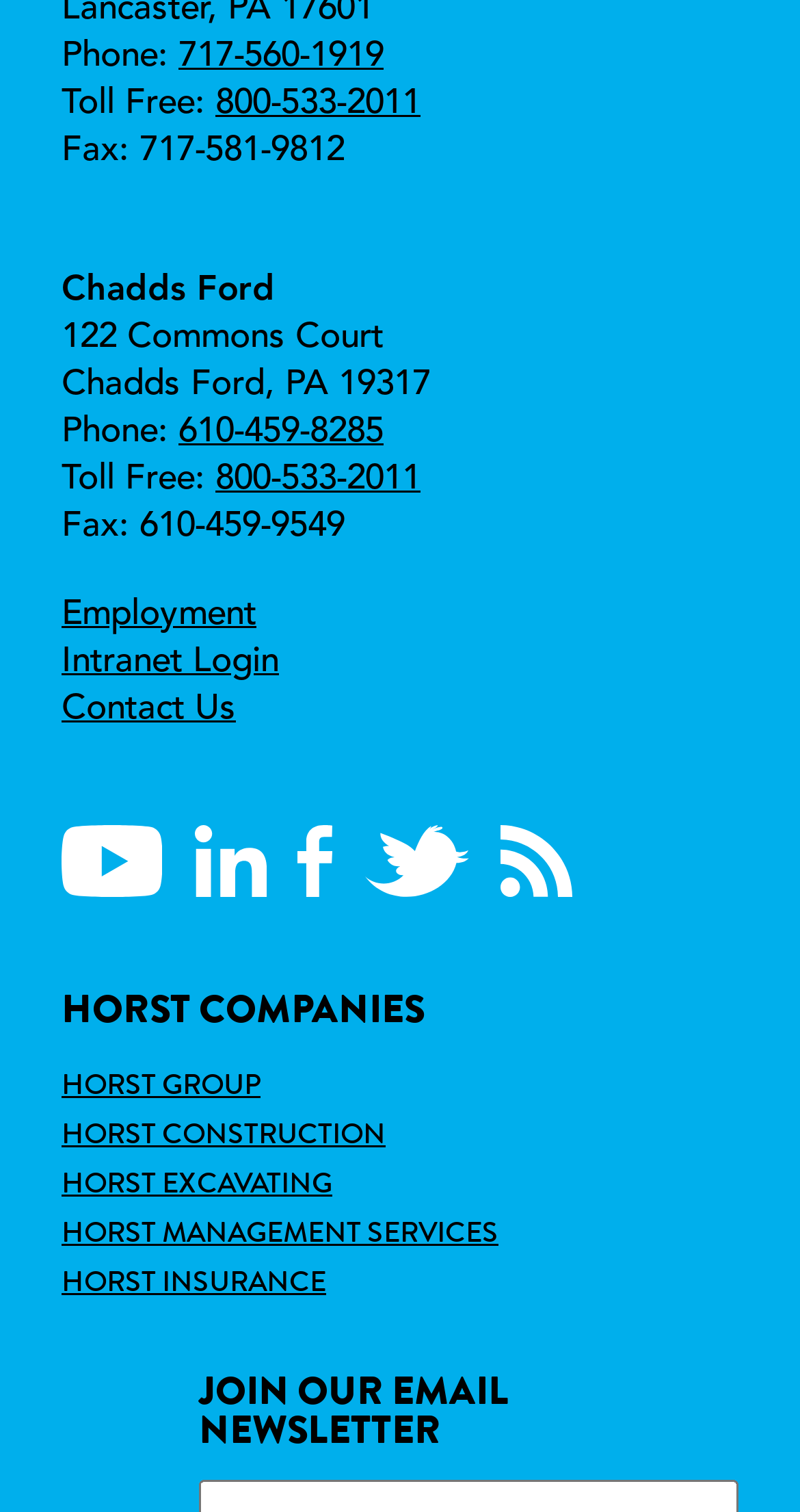Specify the bounding box coordinates of the area that needs to be clicked to achieve the following instruction: "Visit the LinkedIn page".

[0.244, 0.546, 0.333, 0.593]